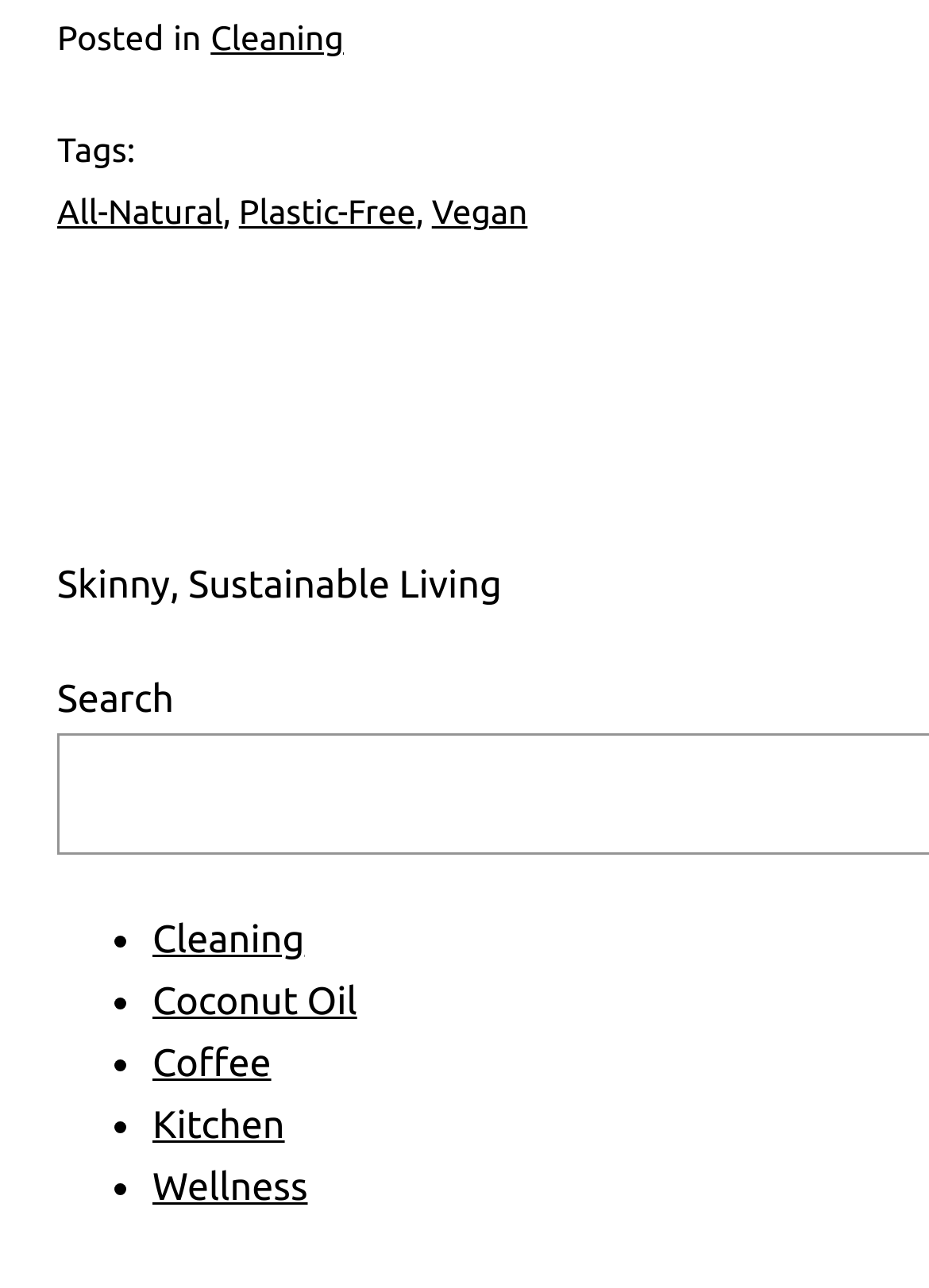Please locate the bounding box coordinates of the region I need to click to follow this instruction: "Go to 'Skinny, Sustainable Living'".

[0.062, 0.439, 0.54, 0.472]